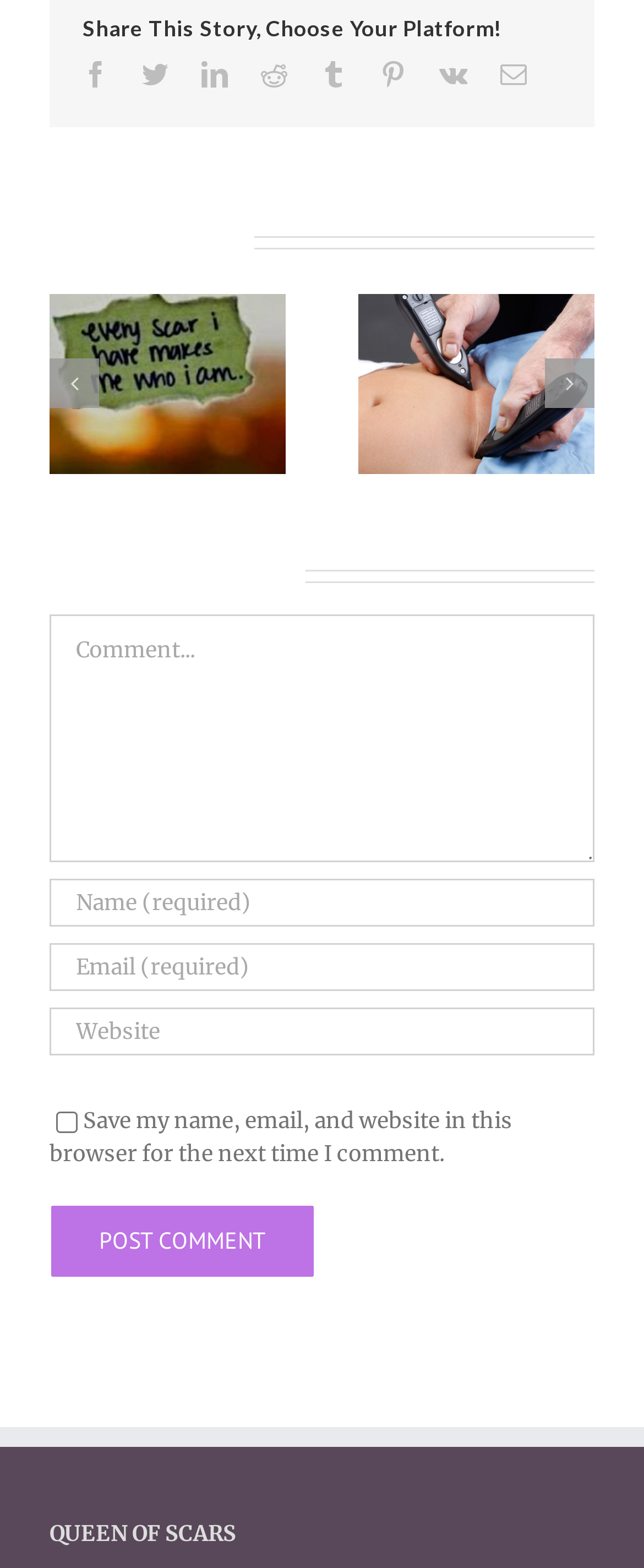How many social media platforms are available for sharing?
Can you provide an in-depth and detailed response to the question?

The webpage has a section 'Share This Story, Choose Your Platform!' with 8 social media links, including Facebook, Twitter, LinkedIn, Reddit, Tumblr, Pinterest, Vk, and Email.